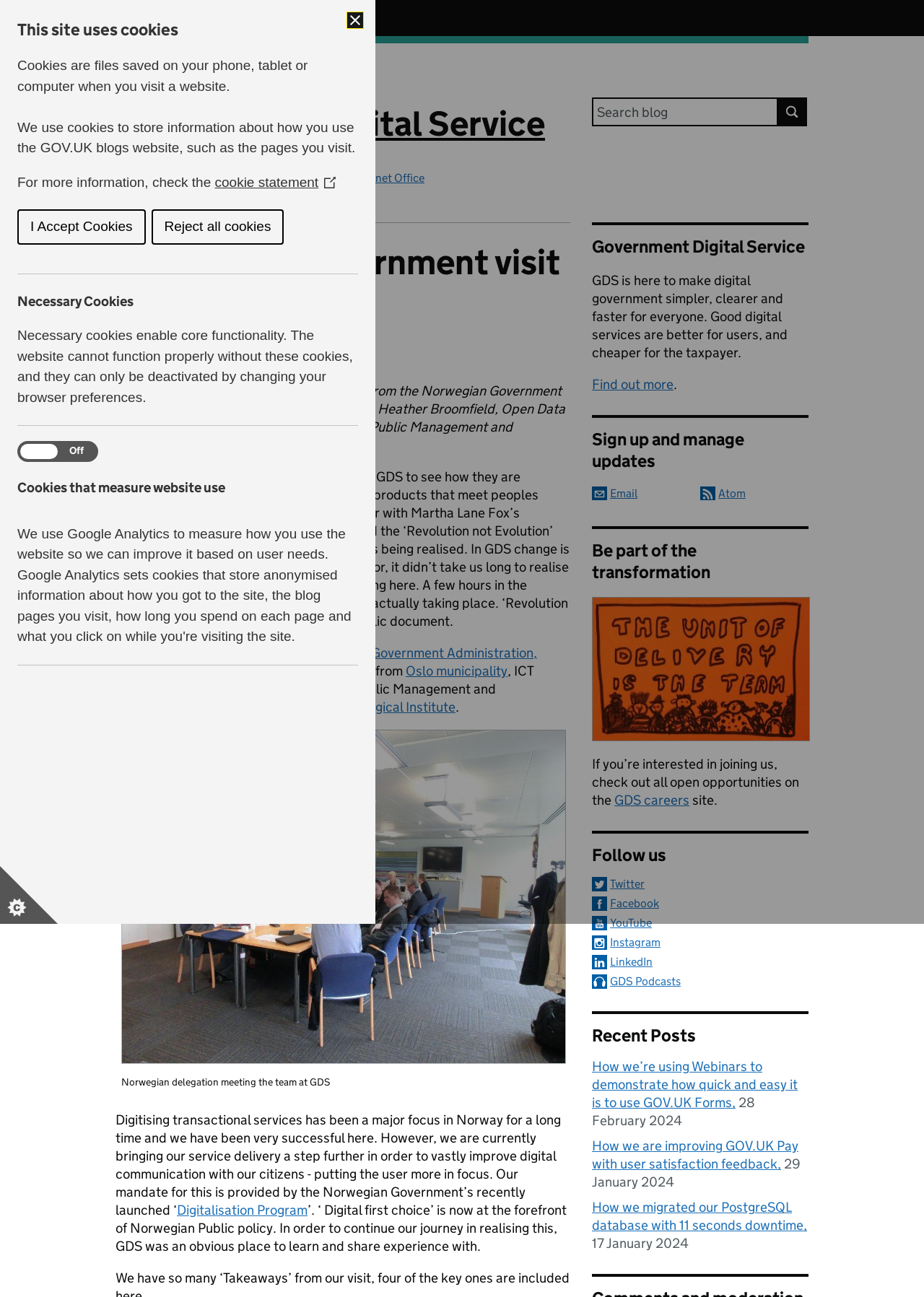Please locate the bounding box coordinates of the element that should be clicked to achieve the given instruction: "Read the blog post".

[0.125, 0.295, 0.612, 0.336]